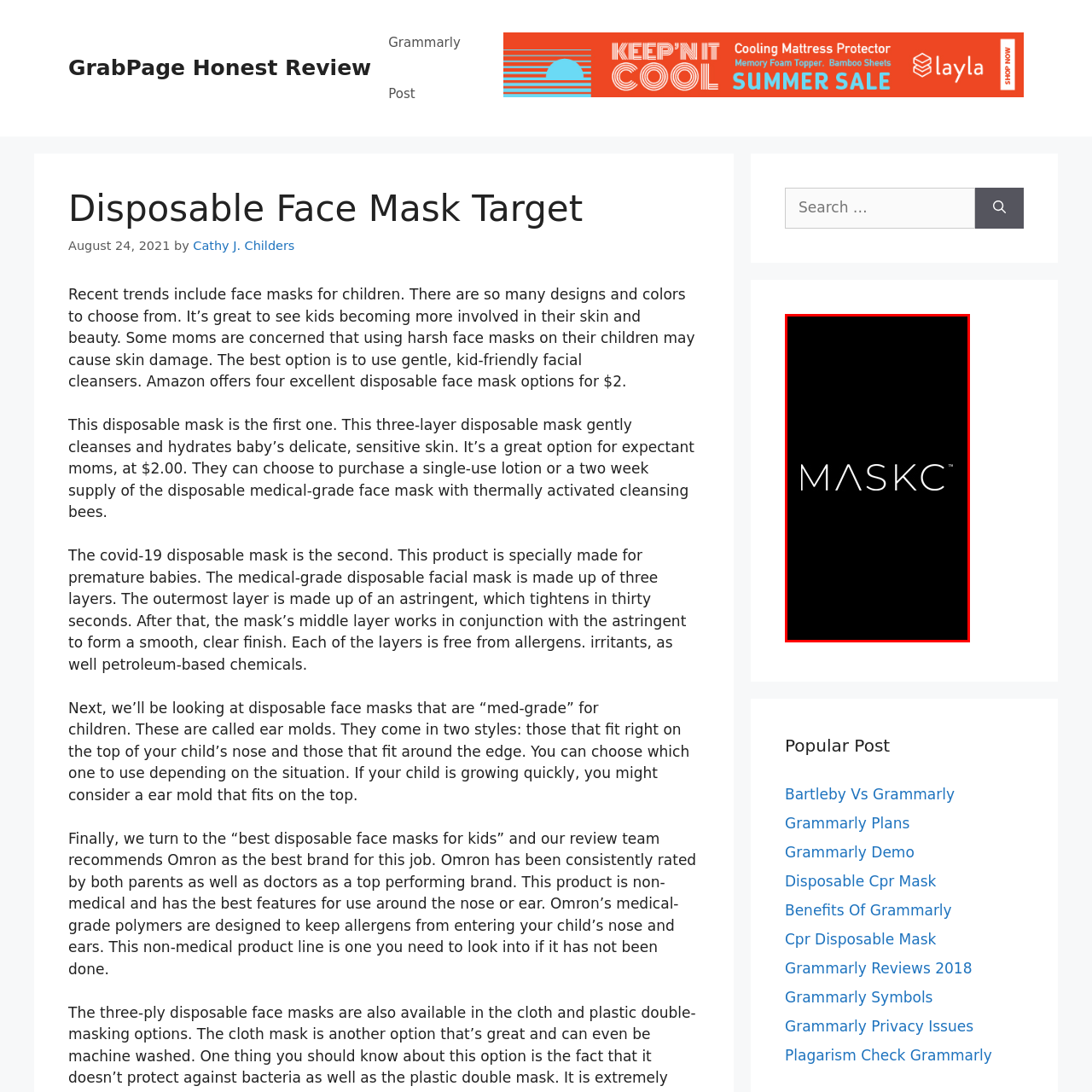Pay attention to the content inside the red bounding box and deliver a detailed answer to the following question based on the image's details: What font style is used for the brand name?

The caption describes the font used for the brand name 'MASKC' as modern and minimalist, suggesting a clean and elegant design choice.